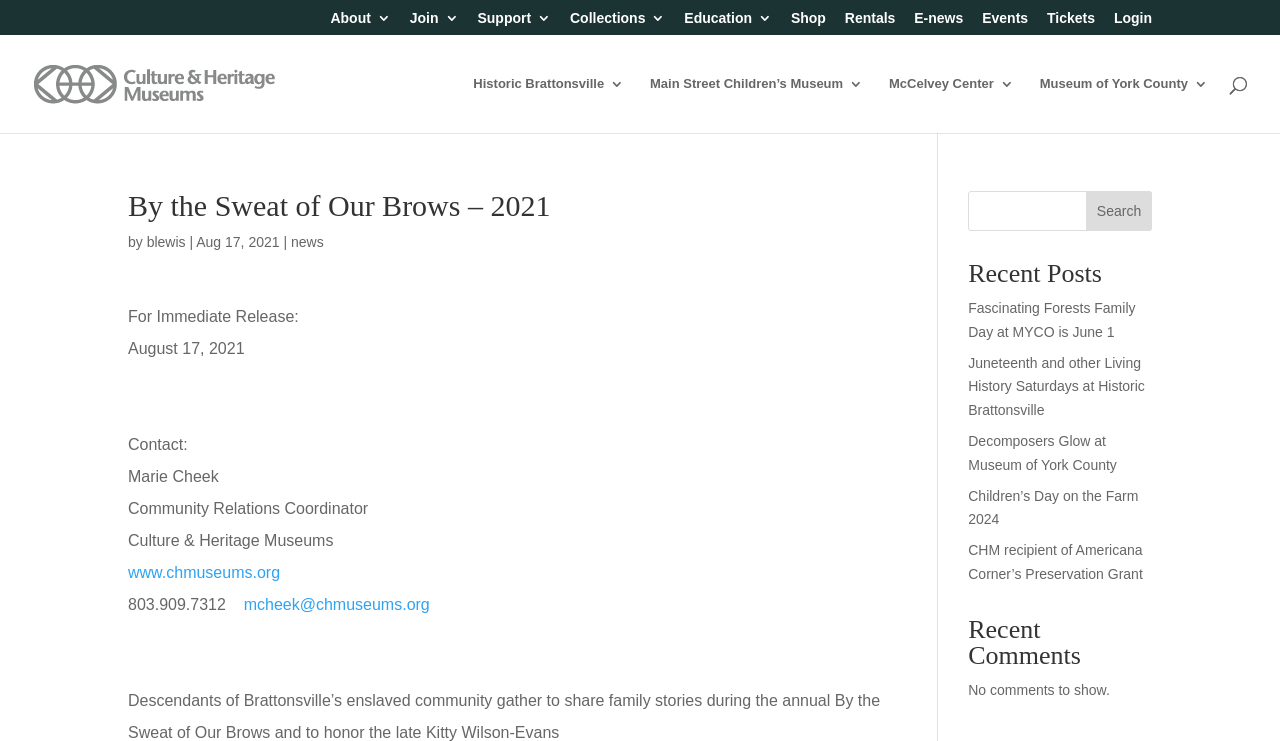Locate the bounding box coordinates of the element's region that should be clicked to carry out the following instruction: "Check recent posts". The coordinates need to be four float numbers between 0 and 1, i.e., [left, top, right, bottom].

[0.756, 0.352, 0.9, 0.401]